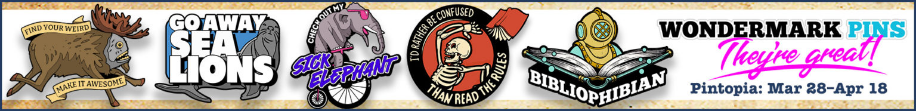What is the phrase on the moose pin? Based on the image, give a response in one word or a short phrase.

Find Your Weird, Make It Awesome